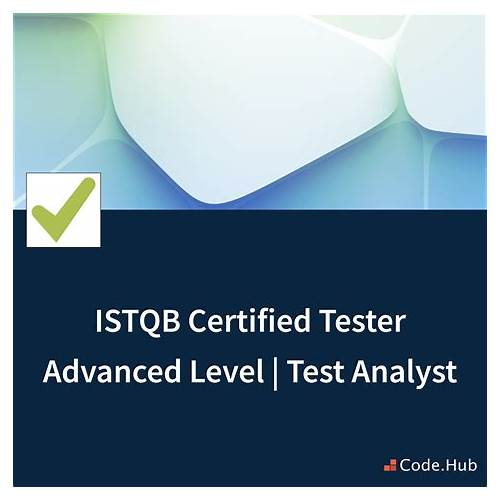What does the checkmark icon symbolize?
Please provide an in-depth and detailed response to the question.

The checkmark icon symbolizes success or completion because the caption states that the prominent checkmark icon to the left symbolizes success or completion, indicating that the certification has been achieved.